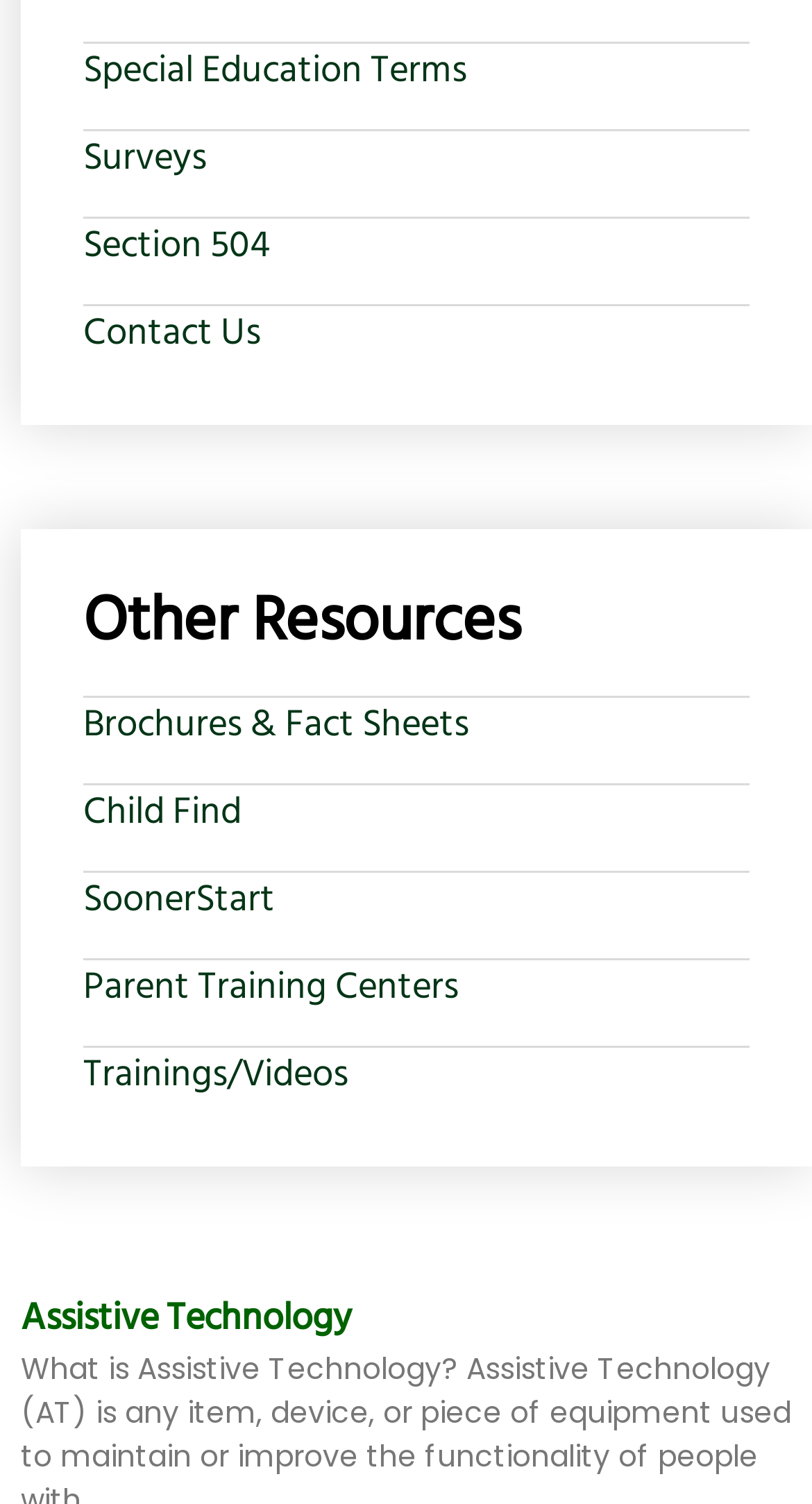What is the last section on this webpage?
Look at the image and answer with only one word or phrase.

Trainings/Videos